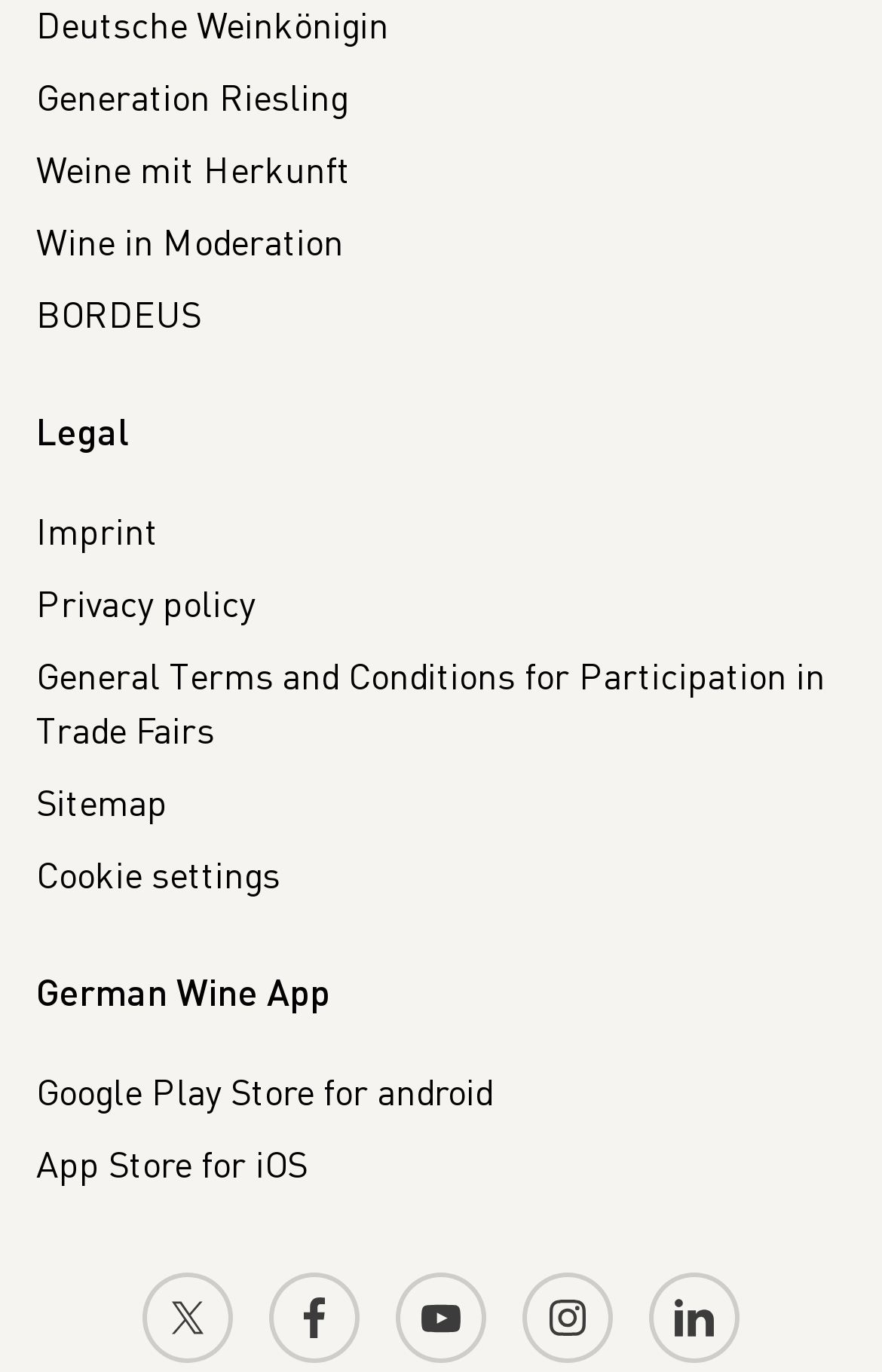Pinpoint the bounding box coordinates for the area that should be clicked to perform the following instruction: "Open Twitter".

[0.162, 0.928, 0.264, 0.994]